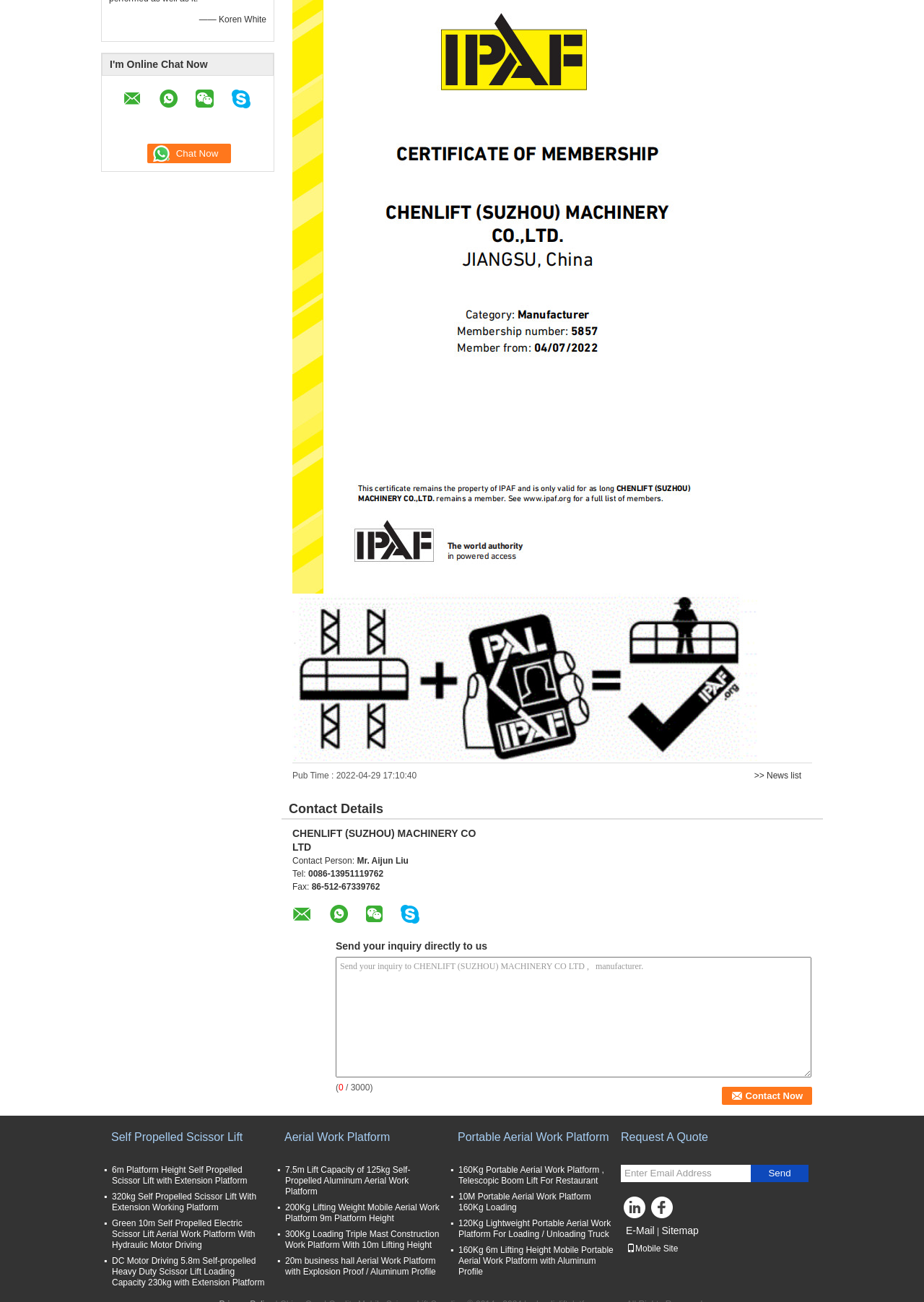Give the bounding box coordinates for the element described by: "Self Propelled Scissor Lift".

[0.12, 0.868, 0.263, 0.89]